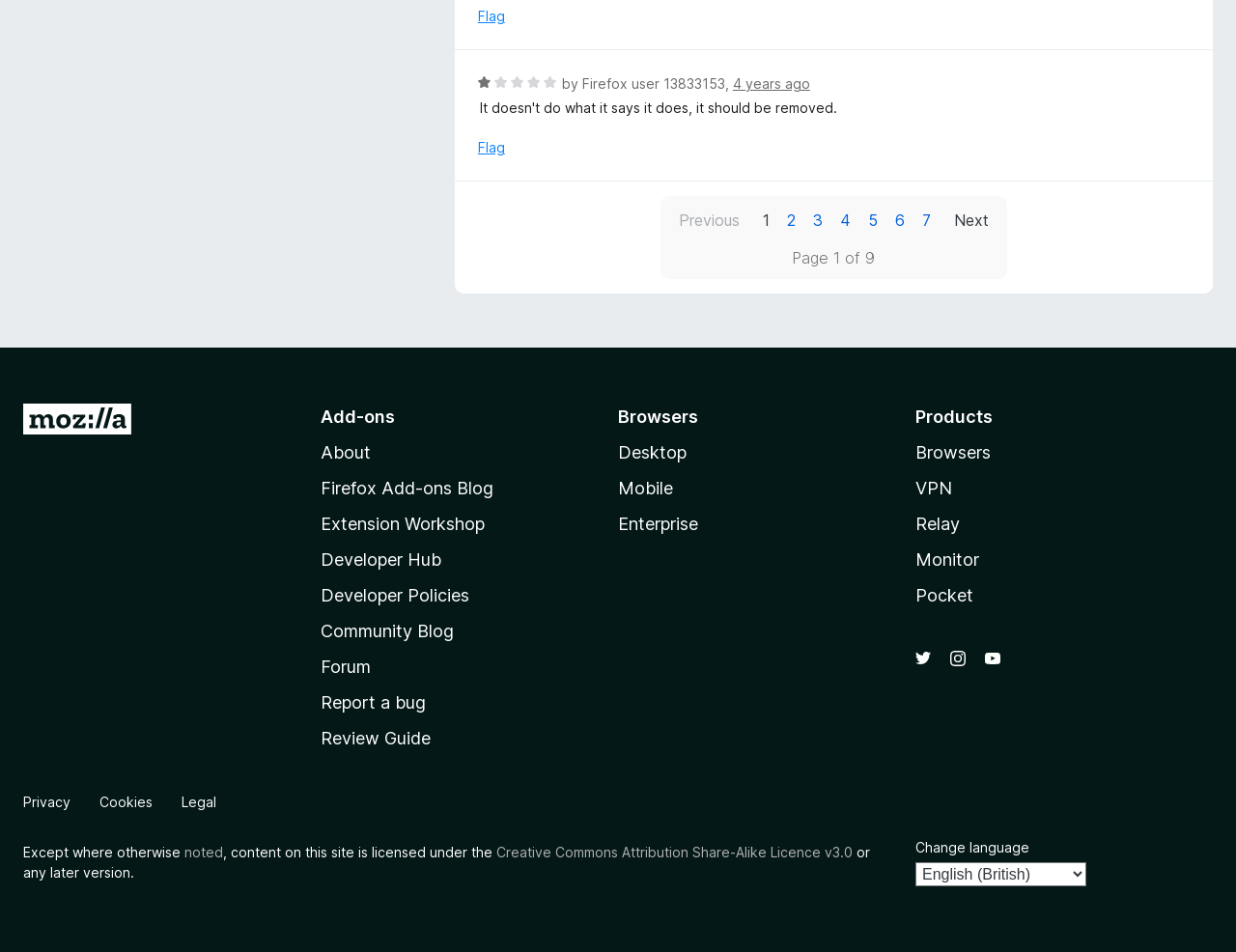Extract the bounding box coordinates of the UI element described: "5". Provide the coordinates in the format [left, top, right, bottom] with values ranging from 0 to 1.

[0.695, 0.216, 0.717, 0.248]